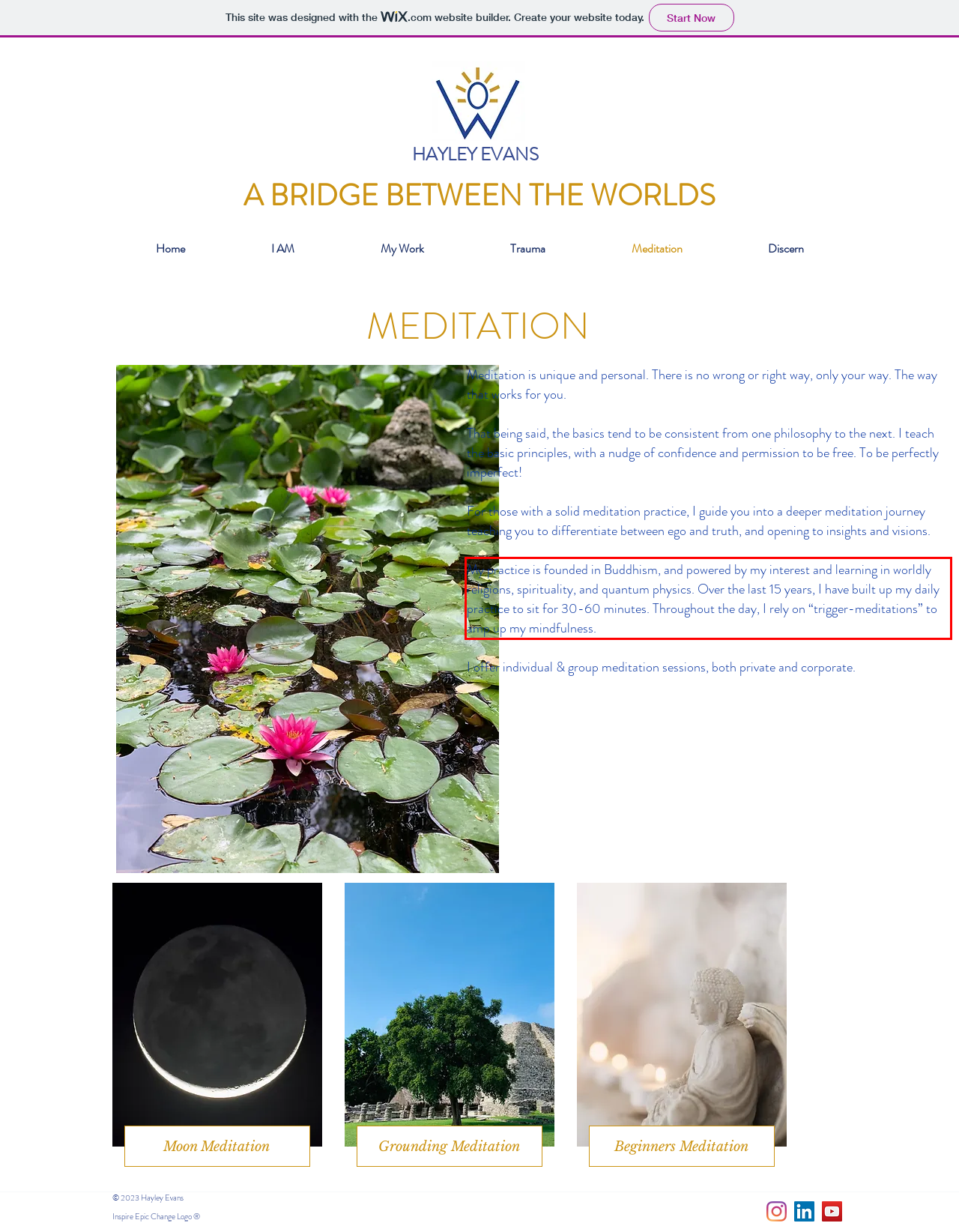Given a screenshot of a webpage with a red bounding box, extract the text content from the UI element inside the red bounding box.

My practice is founded in Buddhism, and powered by my interest and learning in worldly religions, spirituality, and quantum physics. Over the last 15 years, I have built up my daily practice to sit for 30-60 minutes. Throughout the day, I rely on “trigger-meditations” to amp up my mindfulness.